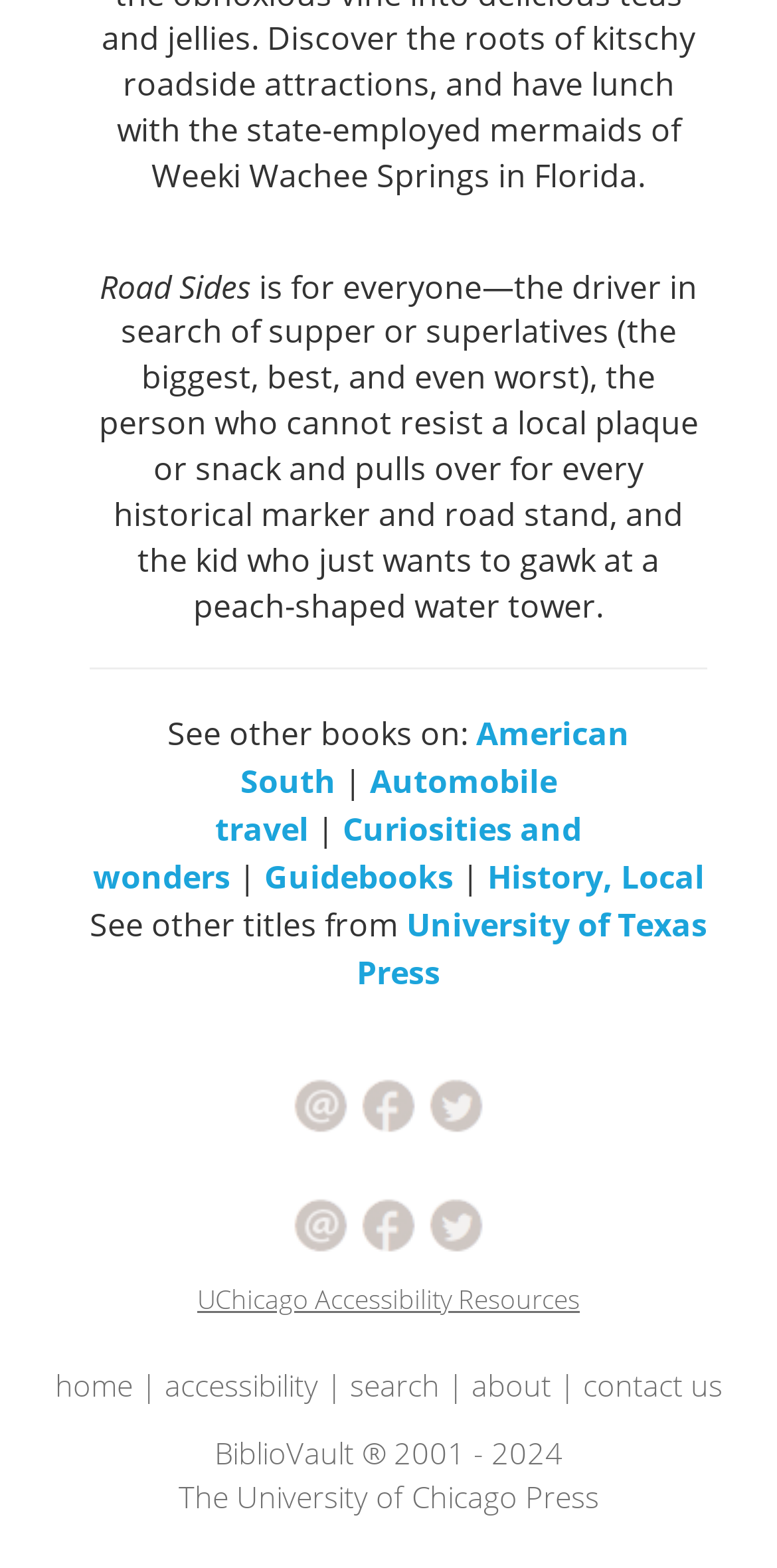Provide the bounding box coordinates of the HTML element described by the text: "Guidebooks". The coordinates should be in the format [left, top, right, bottom] with values between 0 and 1.

[0.34, 0.546, 0.583, 0.574]